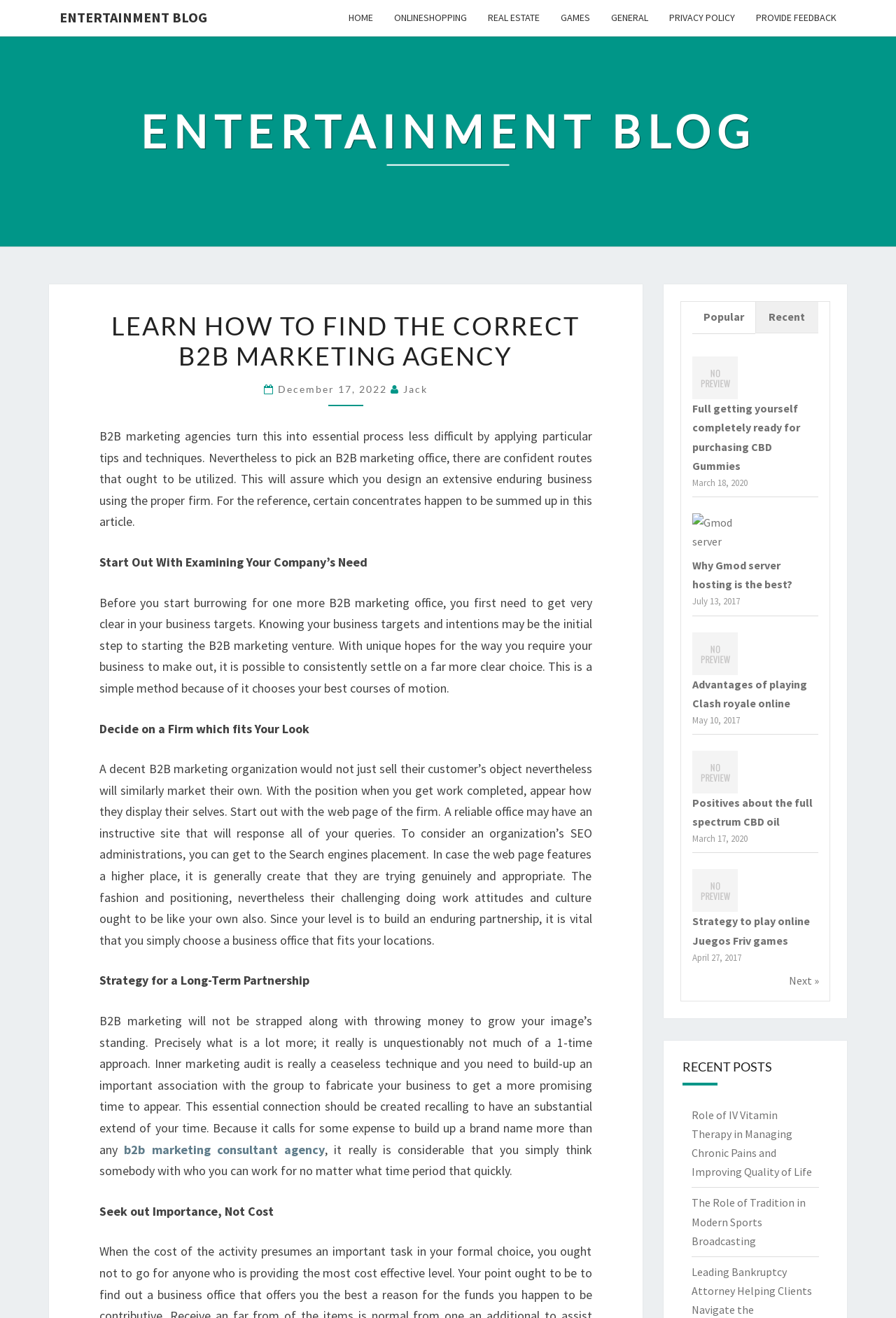Provide an in-depth caption for the contents of the webpage.

This webpage is an entertainment blog that provides information on various topics, including B2B marketing, online shopping, real estate, games, and general news. At the top of the page, there is a navigation menu with links to different categories, including "Home", "OnlineShopping", "Real Estate", "Games", "General", "Privacy Policy", and "Provide Feedback".

Below the navigation menu, there is a heading that reads "ENTERTAINMENT BLOG" and a subheading that says "LEARN HOW TO FIND THE CORRECT B2B MARKETING AGENCY". The main content of the page is an article that discusses the importance of finding the right B2B marketing agency for a business. The article is divided into several sections, including "Start Out With Examining Your Company’s Need", "Decide on a Firm which fits Your Look", "Strategy for a Long-Term Partnership", and "Seek out Importance, Not Cost".

To the right of the article, there is a sidebar that displays a list of popular and recent posts, including "Full getting yourself completely ready for purchasing CBD Gummies", "Gmod server hosting", "Why Gmod server hosting is the best?", "Advantages of playing Clash royale online", and "Positives about the full spectrum CBD oil". Each post has a link to the full article and an image associated with it.

At the bottom of the page, there is a section titled "RECENT POSTS" that lists several recent articles, including "Role of IV Vitamin Therapy in Managing Chronic Pains and Improving Quality of Life" and "The Role of Tradition in Modern Sports Broadcasting". There is also a "Next »" link at the bottom of the page that allows users to navigate to the next page of recent posts.